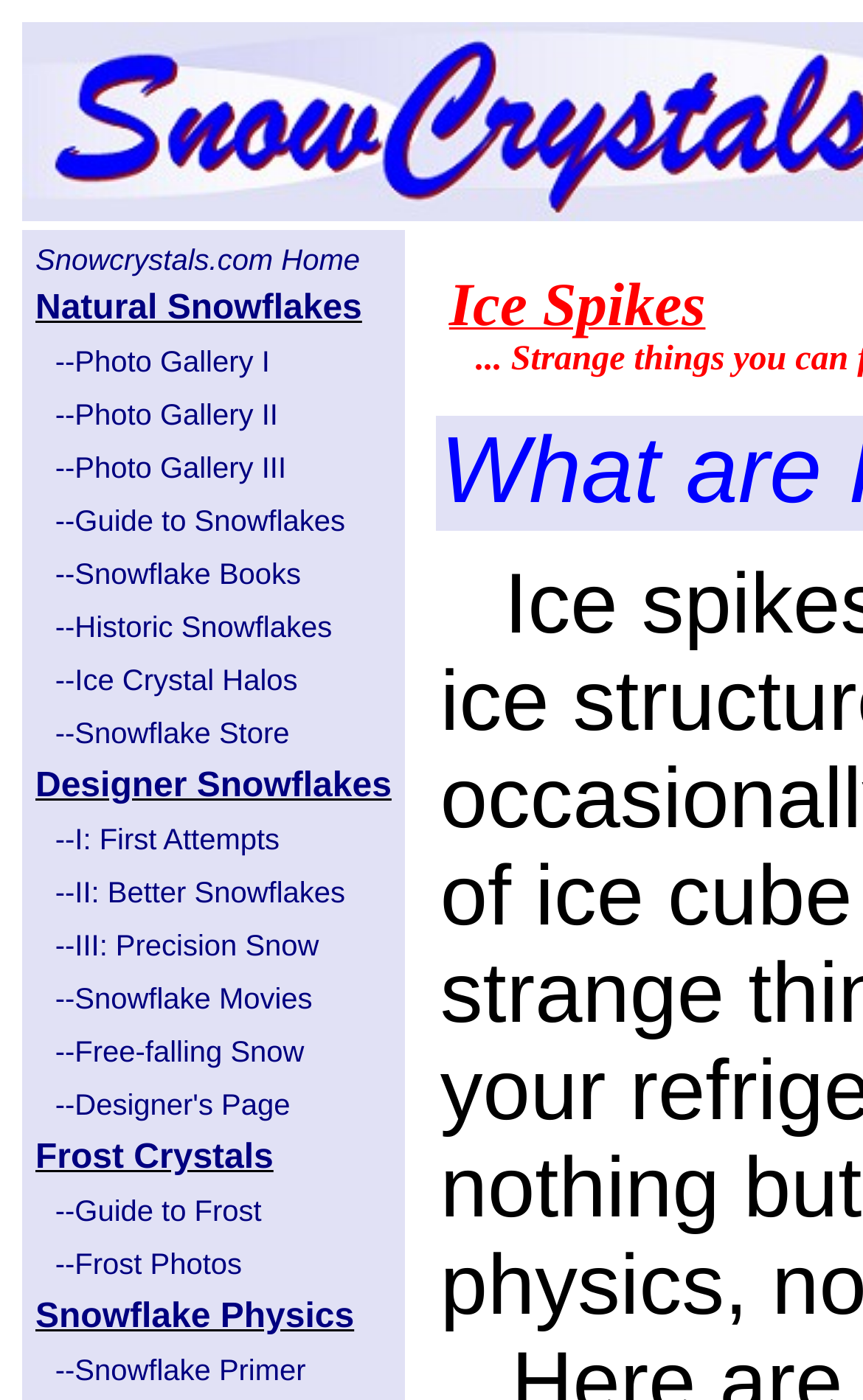How many rows are there on this webpage?
Using the visual information from the image, give a one-word or short-phrase answer.

21